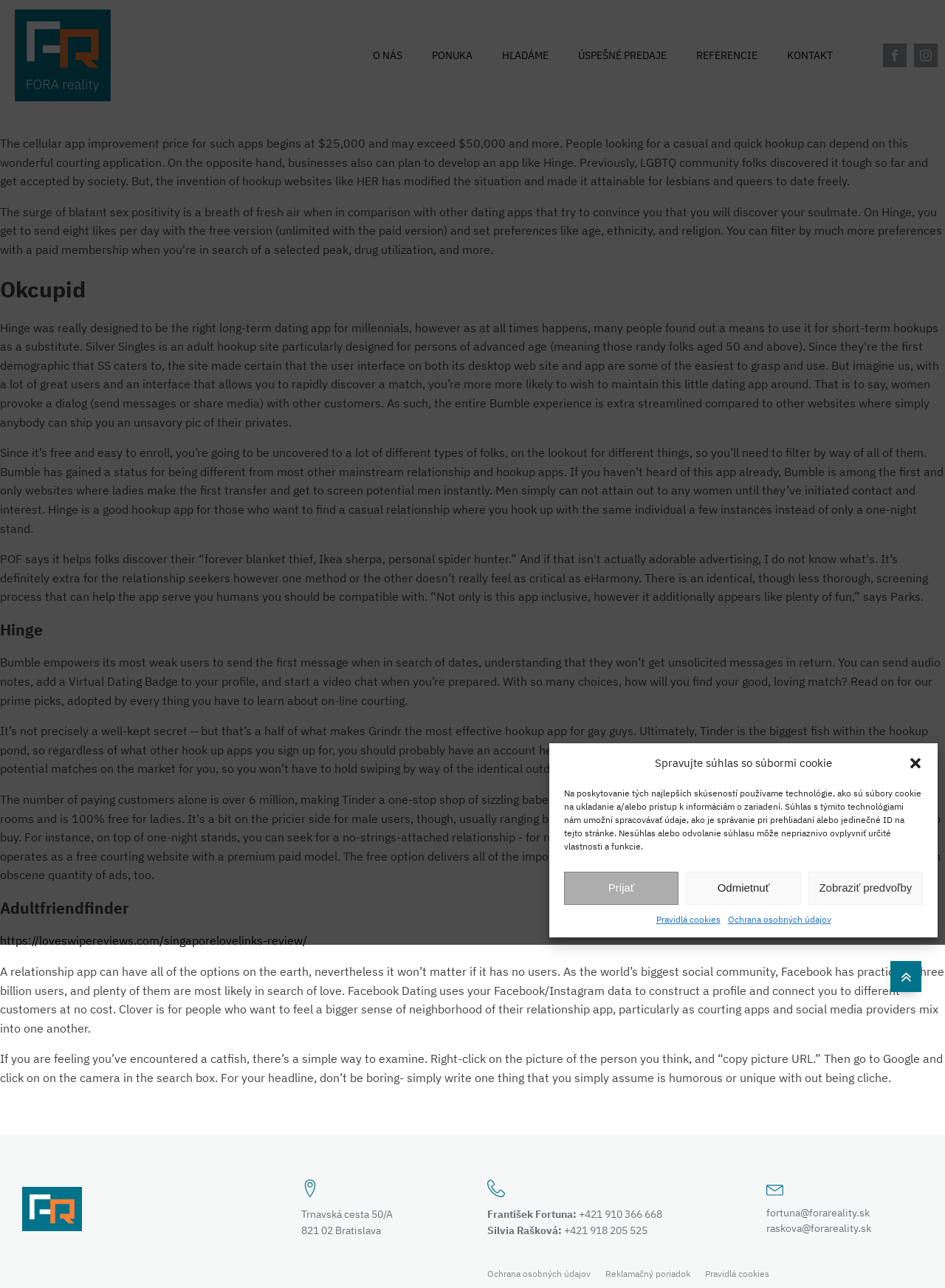Find and indicate the bounding box coordinates of the region you should select to follow the given instruction: "View the contact information".

[0.516, 0.937, 0.61, 0.948]